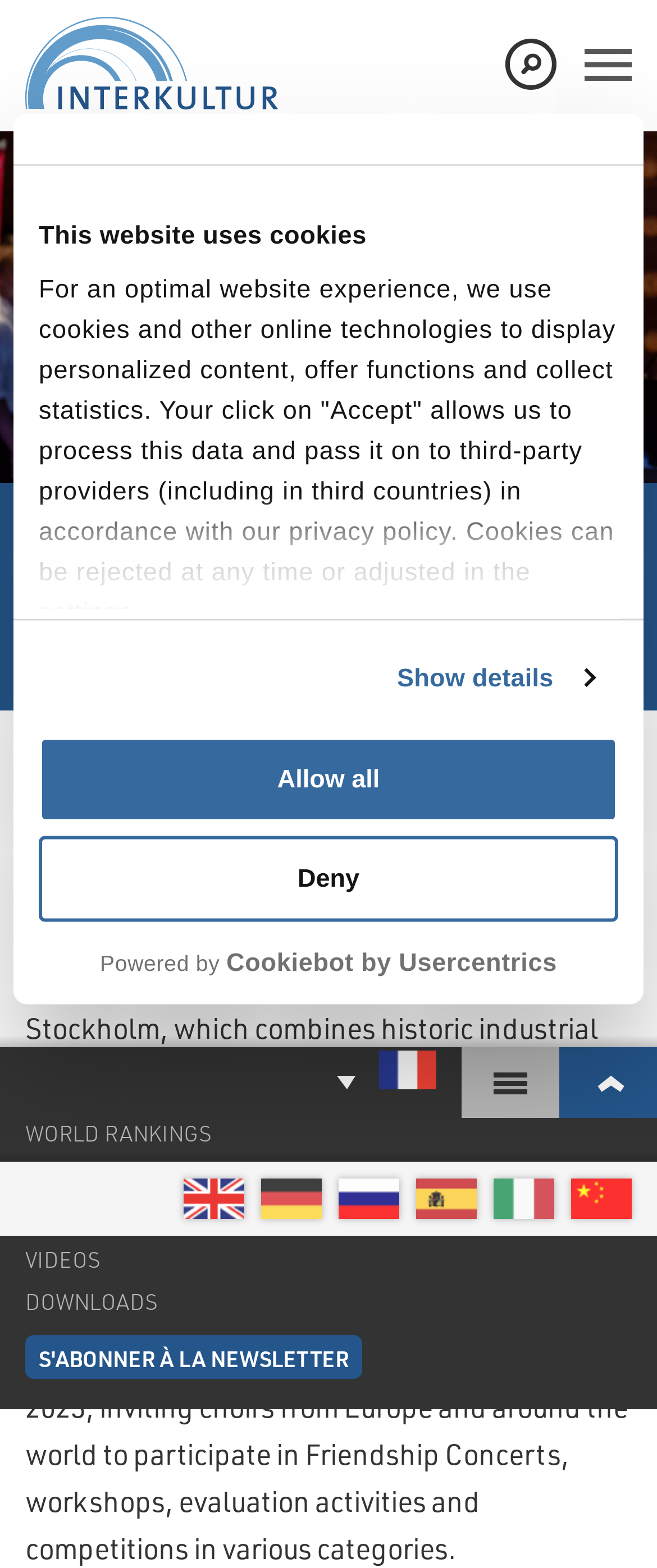Please determine the bounding box coordinates of the element to click on in order to accomplish the following task: "Learn more about the World Choir Games". Ensure the coordinates are four float numbers ranging from 0 to 1, i.e., [left, top, right, bottom].

[0.038, 0.682, 0.962, 0.709]